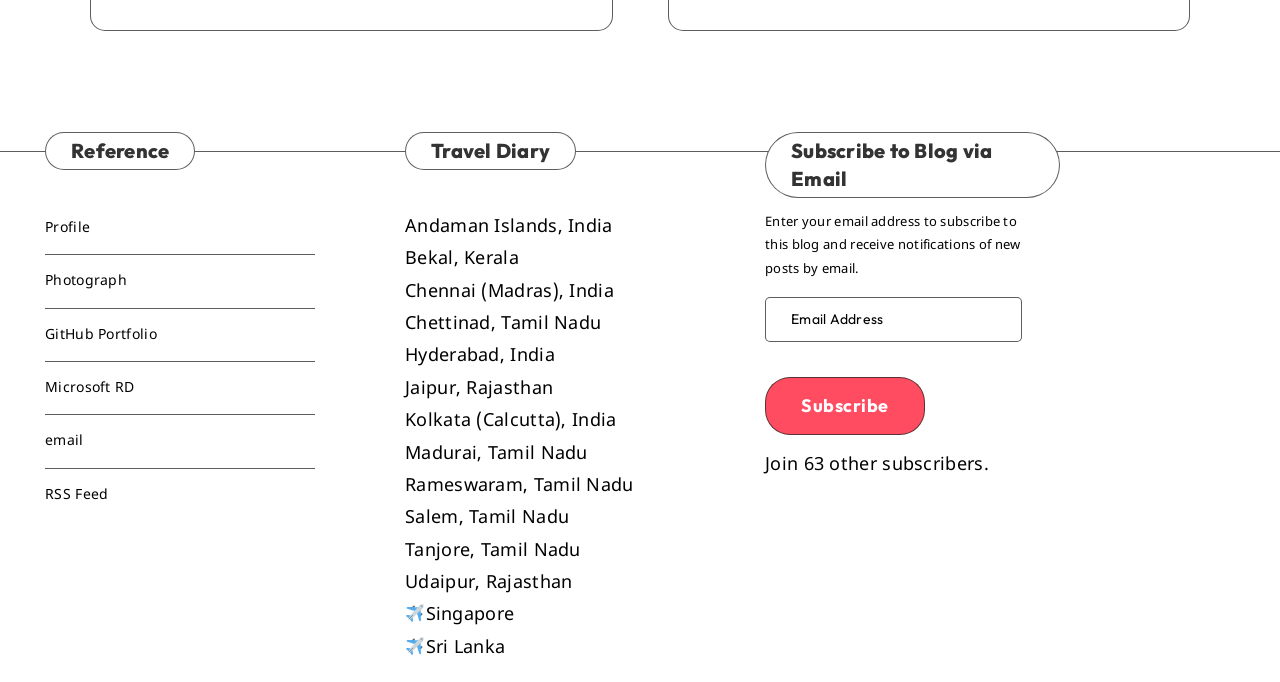Can you determine the bounding box coordinates of the area that needs to be clicked to fulfill the following instruction: "Enter Email Address"?

[0.598, 0.435, 0.798, 0.501]